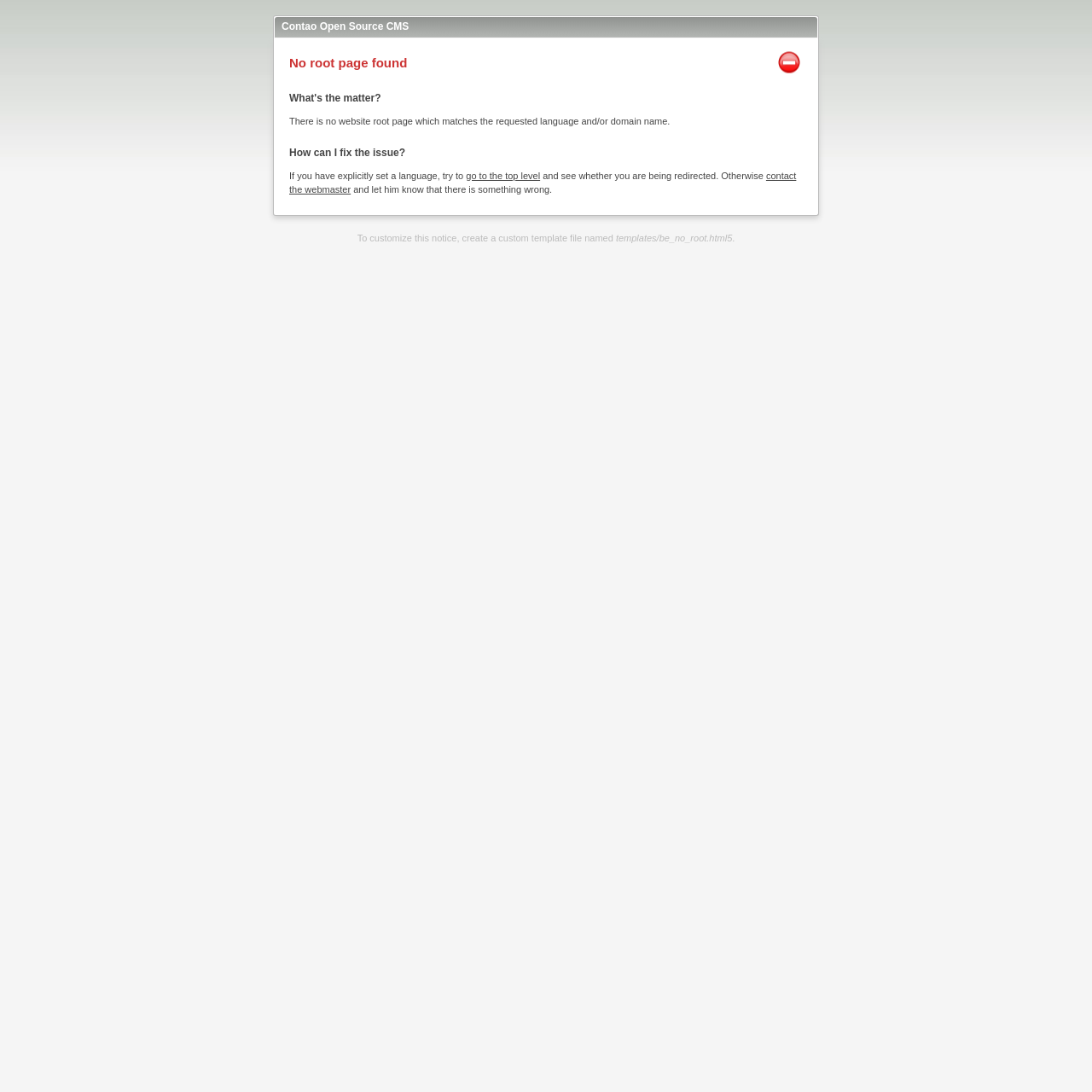Who should be contacted if the issue persists?
We need a detailed and exhaustive answer to the question. Please elaborate.

The link 'contact the webmaster' and the static text 'and let him know that there is something wrong.' suggest that if the issue persists, the webmaster should be contacted to report the problem.